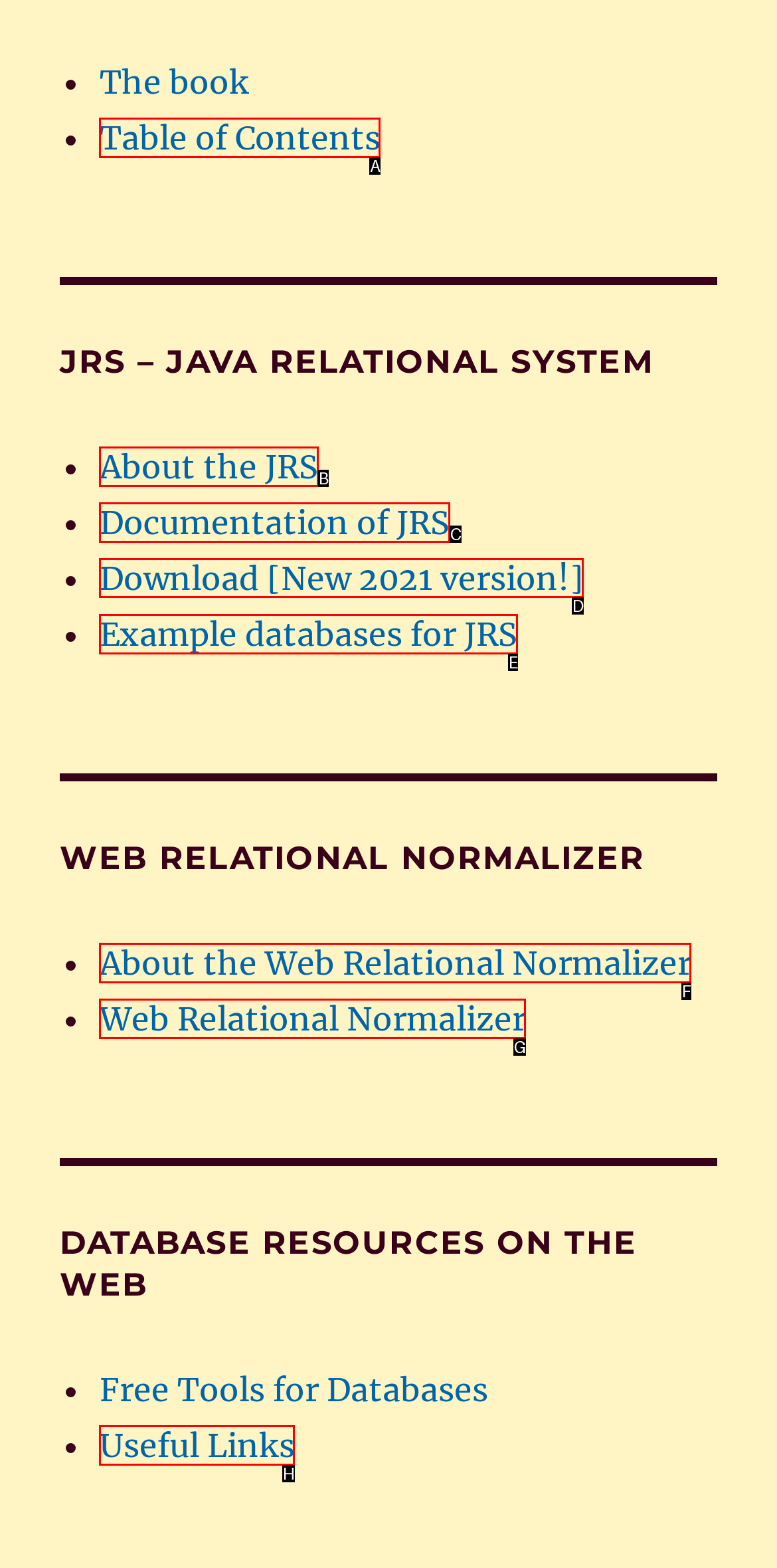Choose the letter of the UI element necessary for this task: Download the new 2021 version of JRS
Answer with the correct letter.

D